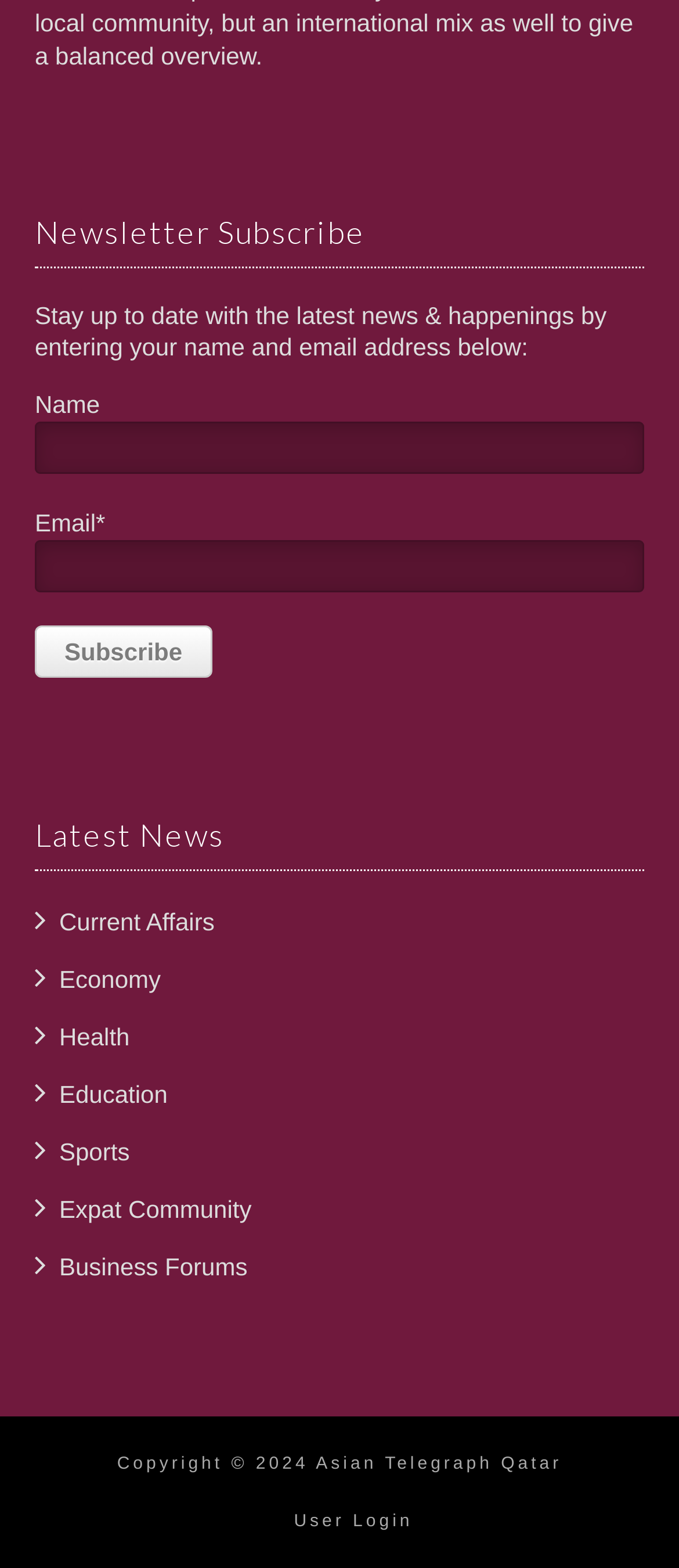Answer the question with a single word or phrase: 
What information is required to subscribe to the newsletter?

Name and Email